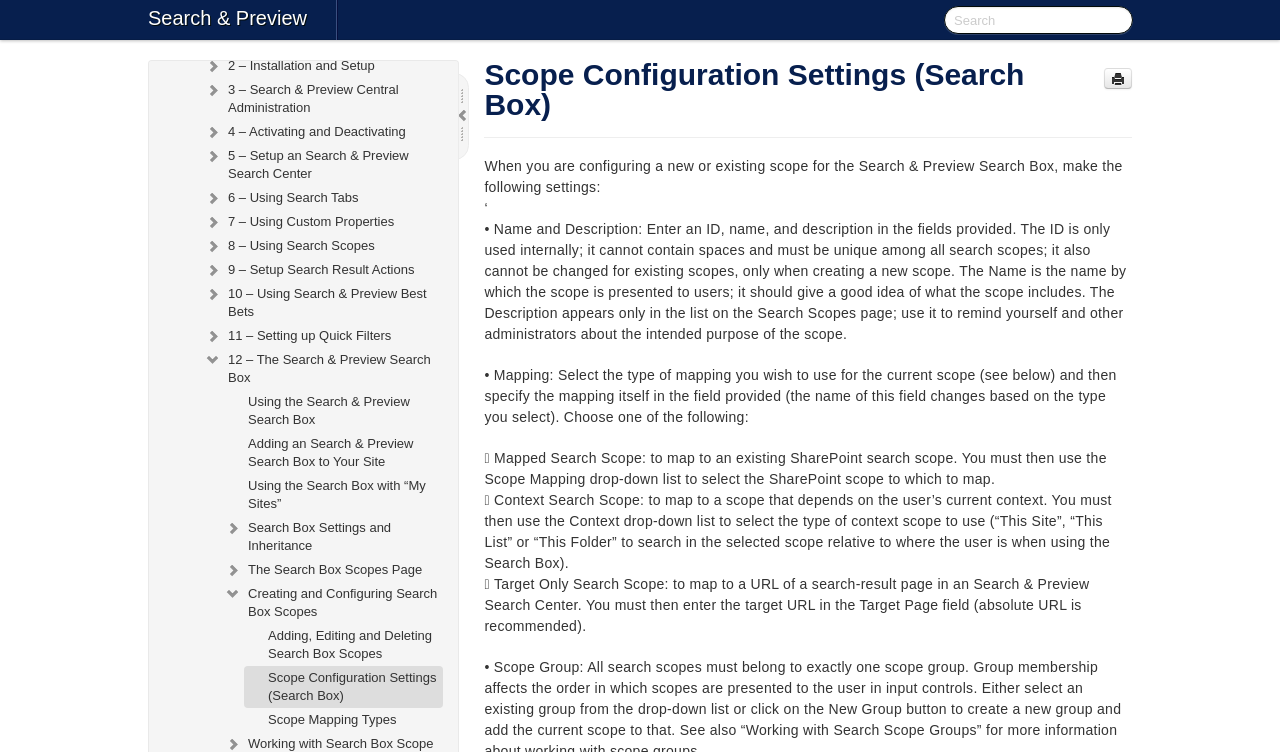Please identify the bounding box coordinates of where to click in order to follow the instruction: "Click on 'Search & Preview'".

[0.1, 0.0, 0.255, 0.053]